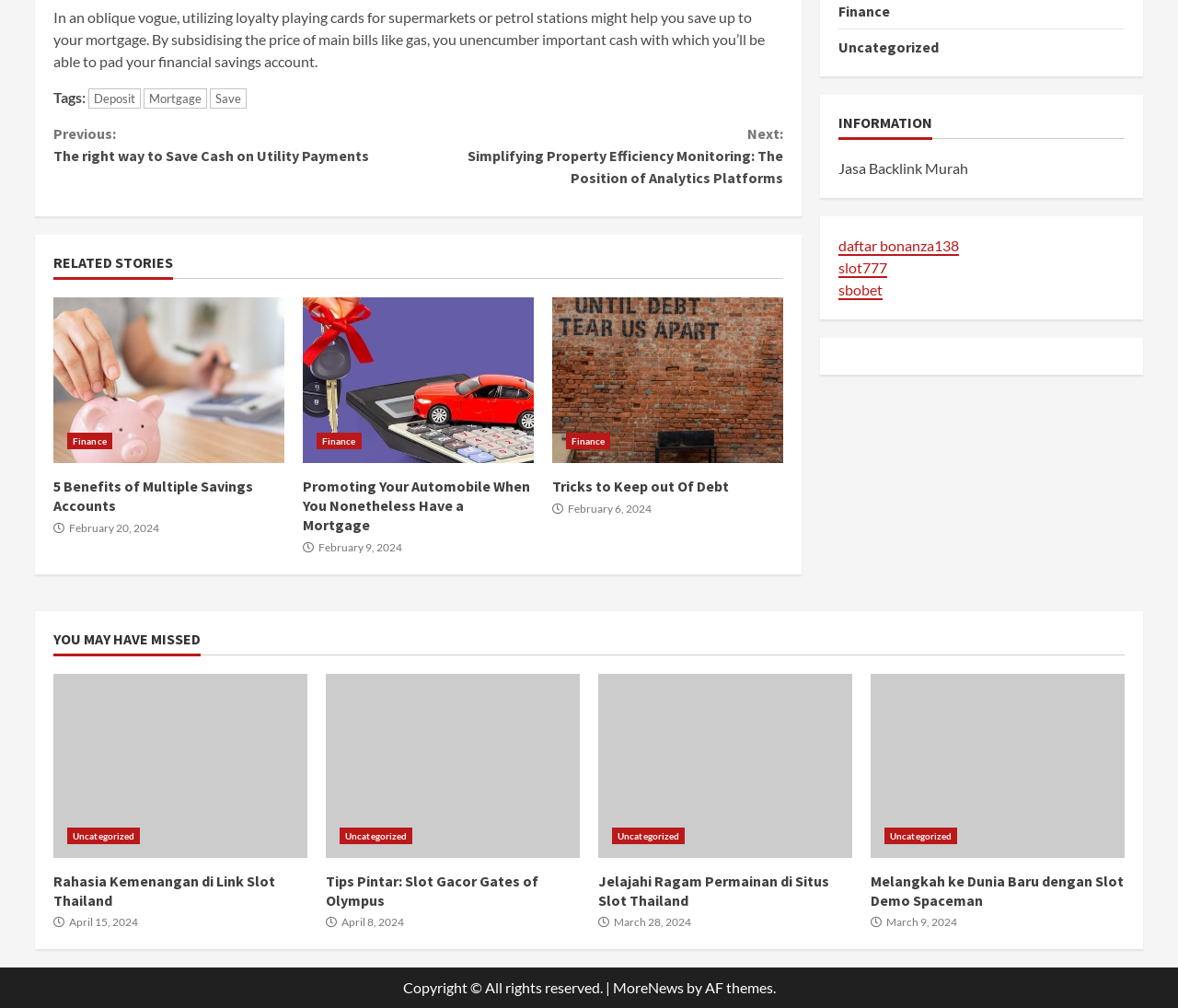Examine the image carefully and respond to the question with a detailed answer: 
How many minutes does it take to read the article '5 Benefits of Multiple Savings Accounts'?

The reading time of the article '5 Benefits of Multiple Savings Accounts' can be found by looking at the static text '3 min read' next to the article title.